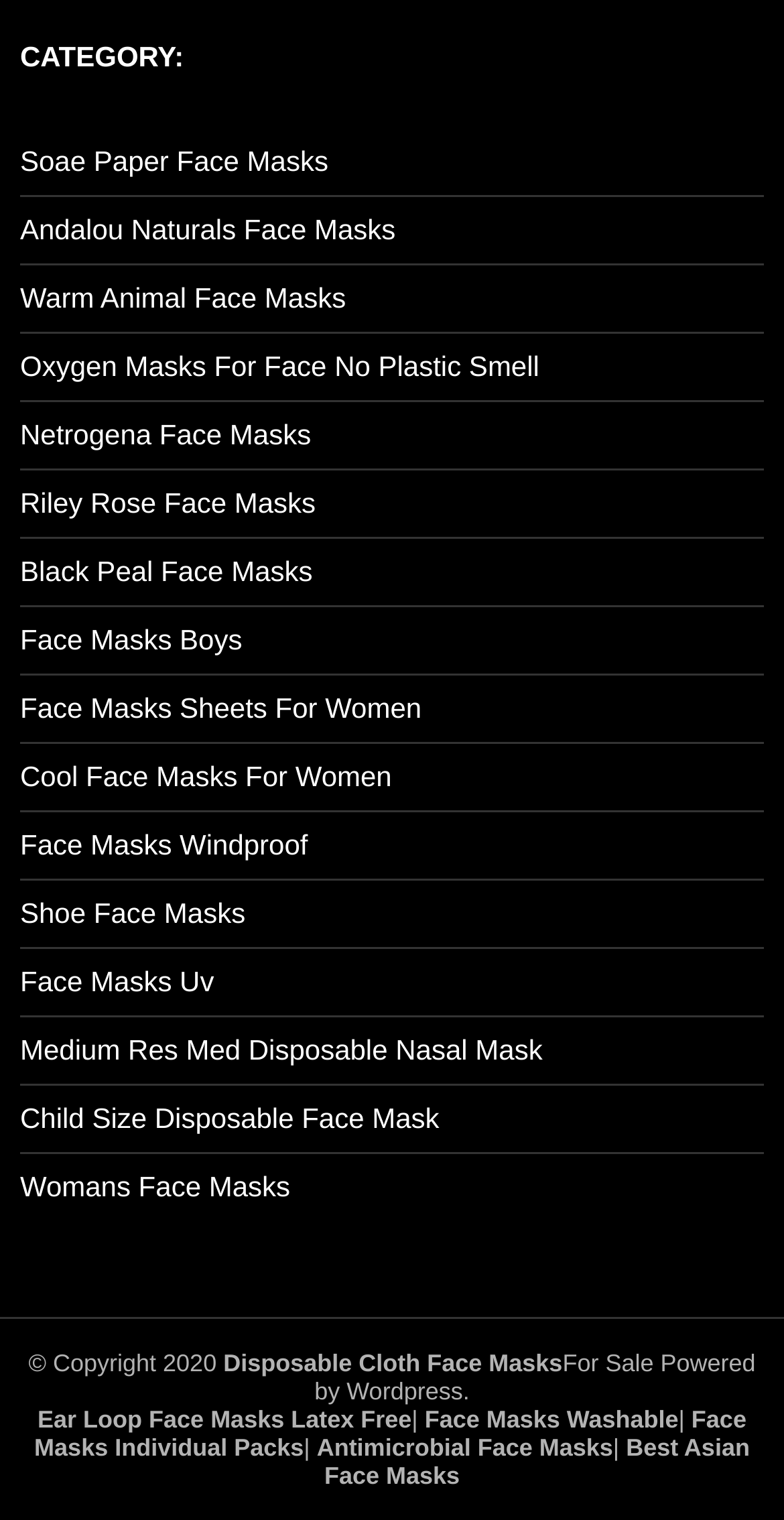How many columns of links are there on the page?
Based on the image, give a concise answer in the form of a single word or short phrase.

1